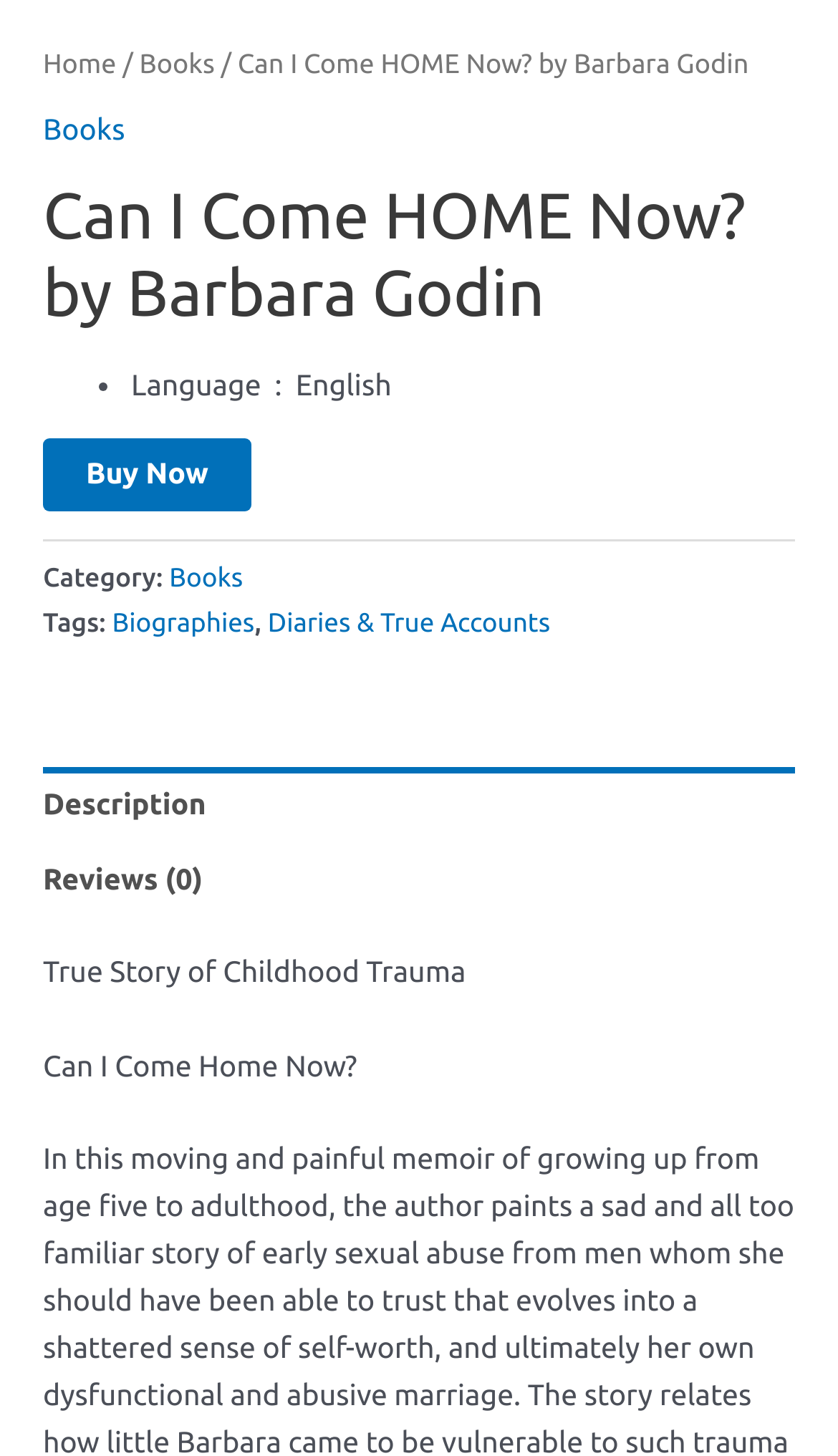Identify the bounding box coordinates for the region to click in order to carry out this instruction: "Select the 'Description' tab". Provide the coordinates using four float numbers between 0 and 1, formatted as [left, top, right, bottom].

[0.051, 0.527, 0.949, 0.579]